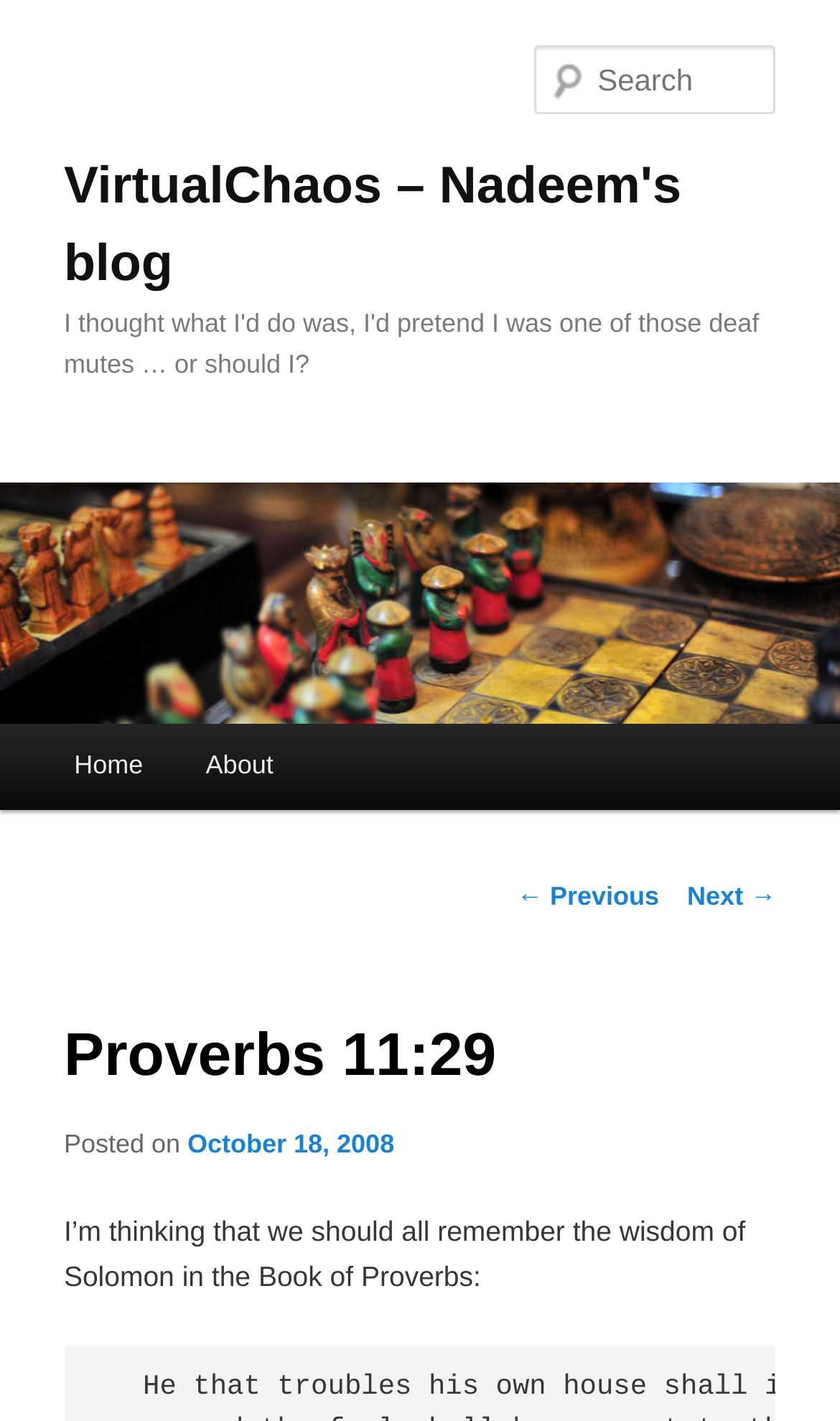Based on what you see in the screenshot, provide a thorough answer to this question: When was the current post published?

The publication date of the current post can be found in the link element below the post title, which reads 'October 18, 2008'.